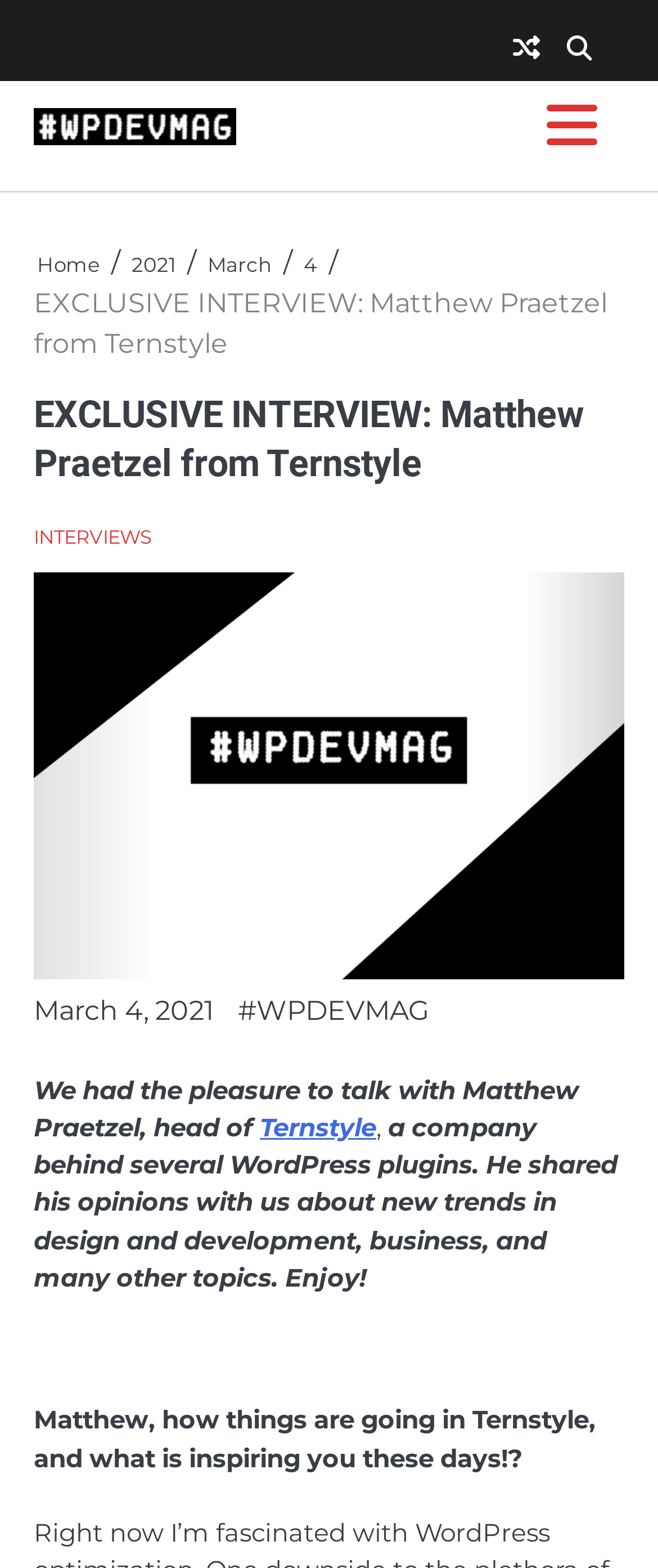What is the topic of the interview?
Please provide a full and detailed response to the question.

I found the answer by reading the text 'He shared his opinions with us about new trends in design and development, business, and many other topics.' which mentions the topics of the interview.